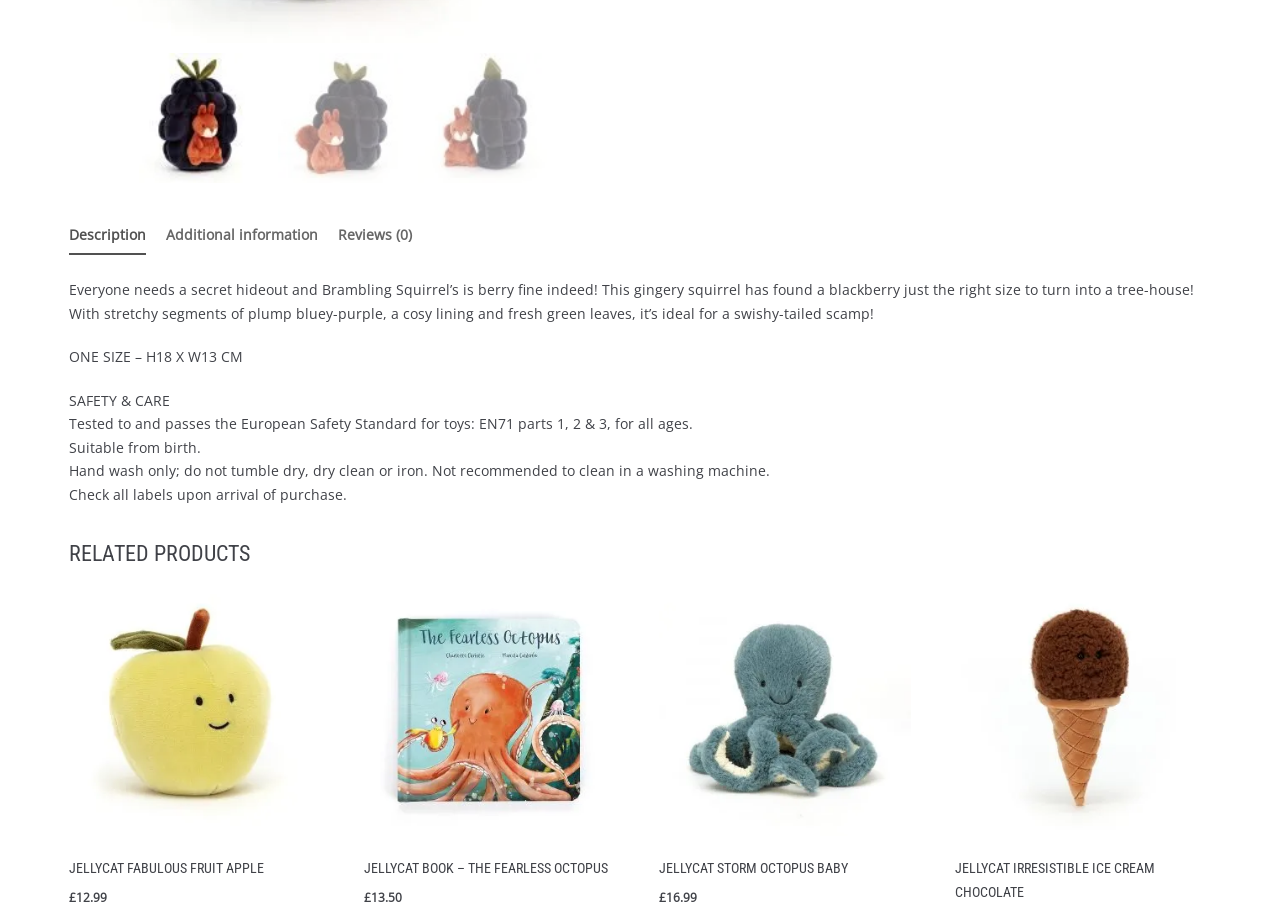Refer to the element description Description and identify the corresponding bounding box in the screenshot. Format the coordinates as (top-left x, top-left y, bottom-right x, bottom-right y) with values in the range of 0 to 1.

[0.054, 0.239, 0.114, 0.28]